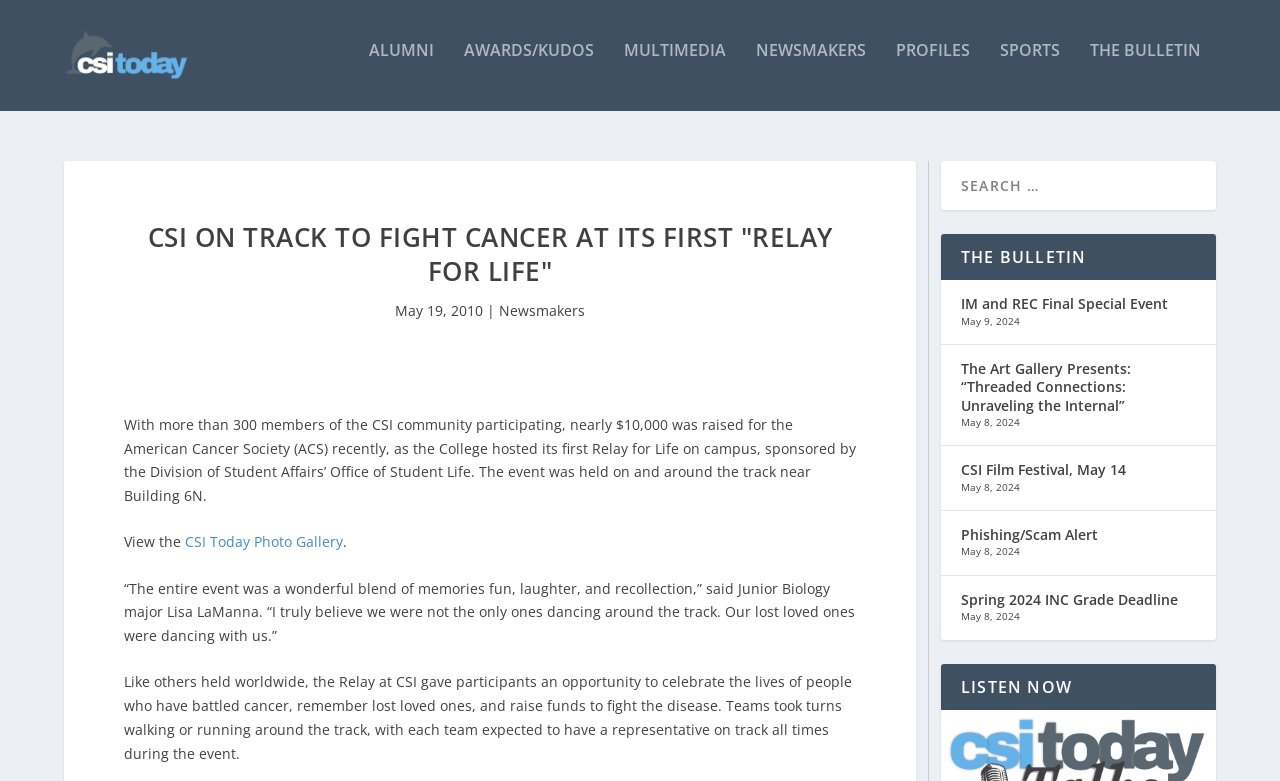For the given element description Phishing/Scam Alert, determine the bounding box coordinates of the UI element. The coordinates should follow the format (top-left x, top-left y, bottom-right x, bottom-right y) and be within the range of 0 to 1.

[0.751, 0.673, 0.858, 0.697]